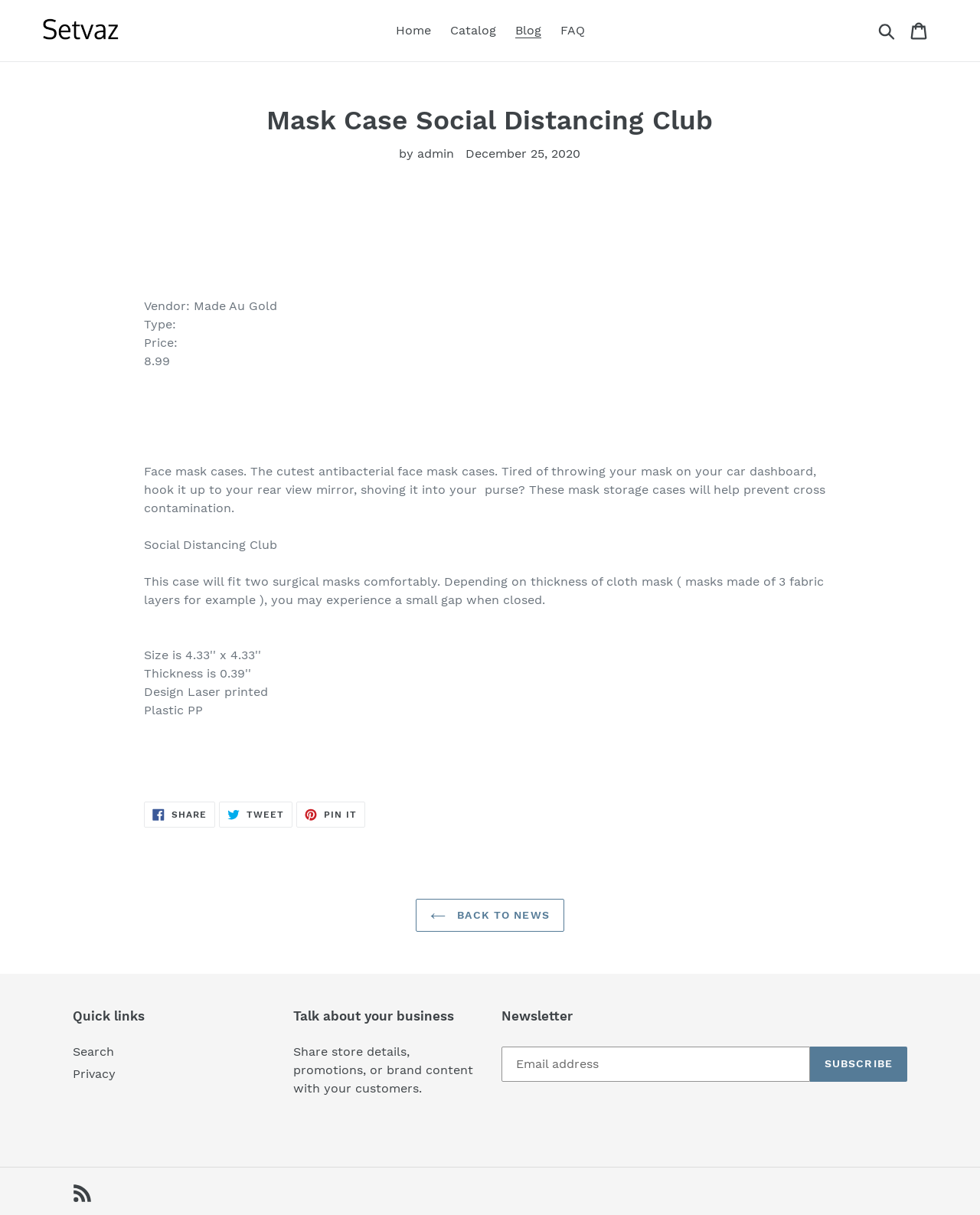What is the purpose of the face mask case?
Please use the image to deliver a detailed and complete answer.

The product description mentions that the face mask case is designed to prevent cross contamination, implying that it is meant to store face masks in a way that prevents the spread of germs.